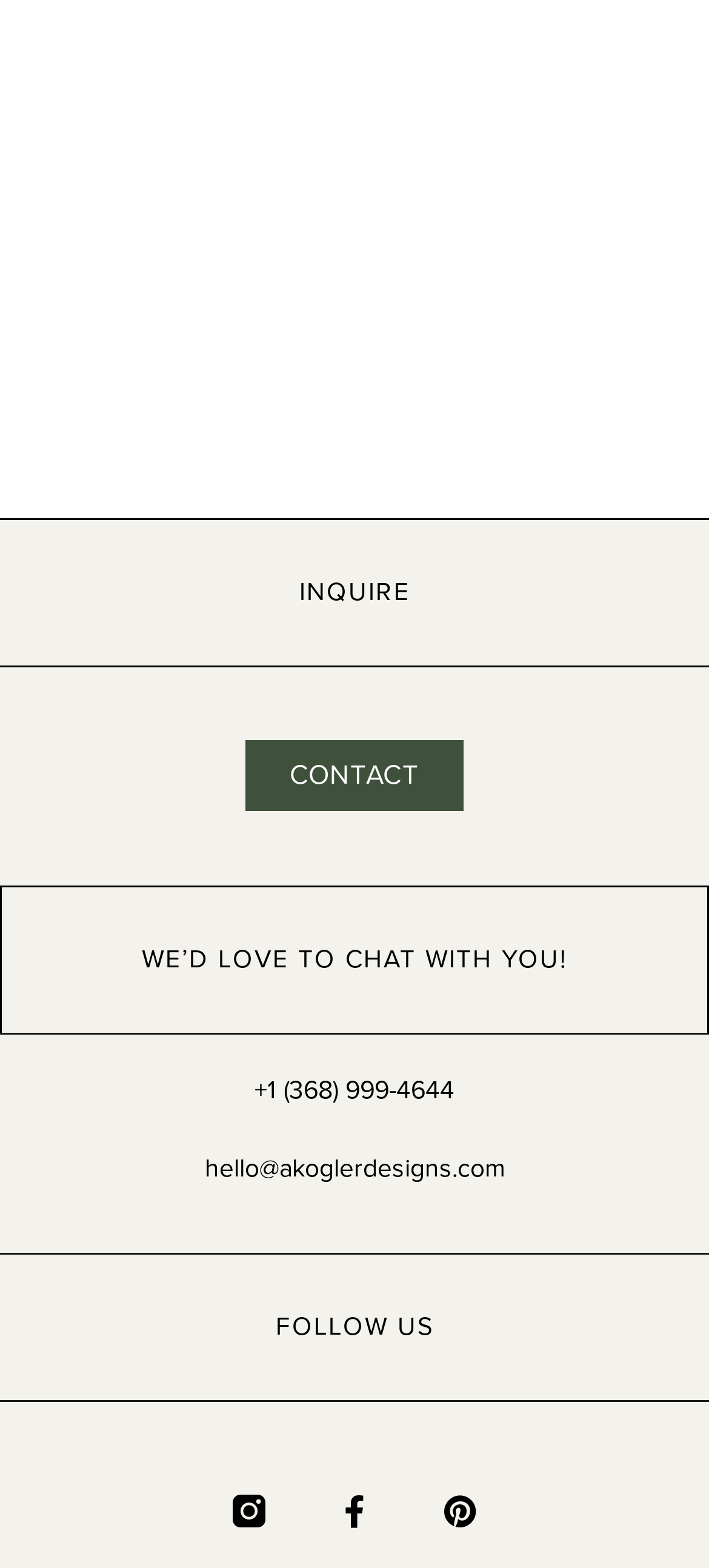Refer to the image and provide a thorough answer to this question:
What is the phone number to contact?

I found the phone number by looking at the static text element that contains the phone number, which is '+1 (368) 999-4644', located below the 'CONTACT' link.